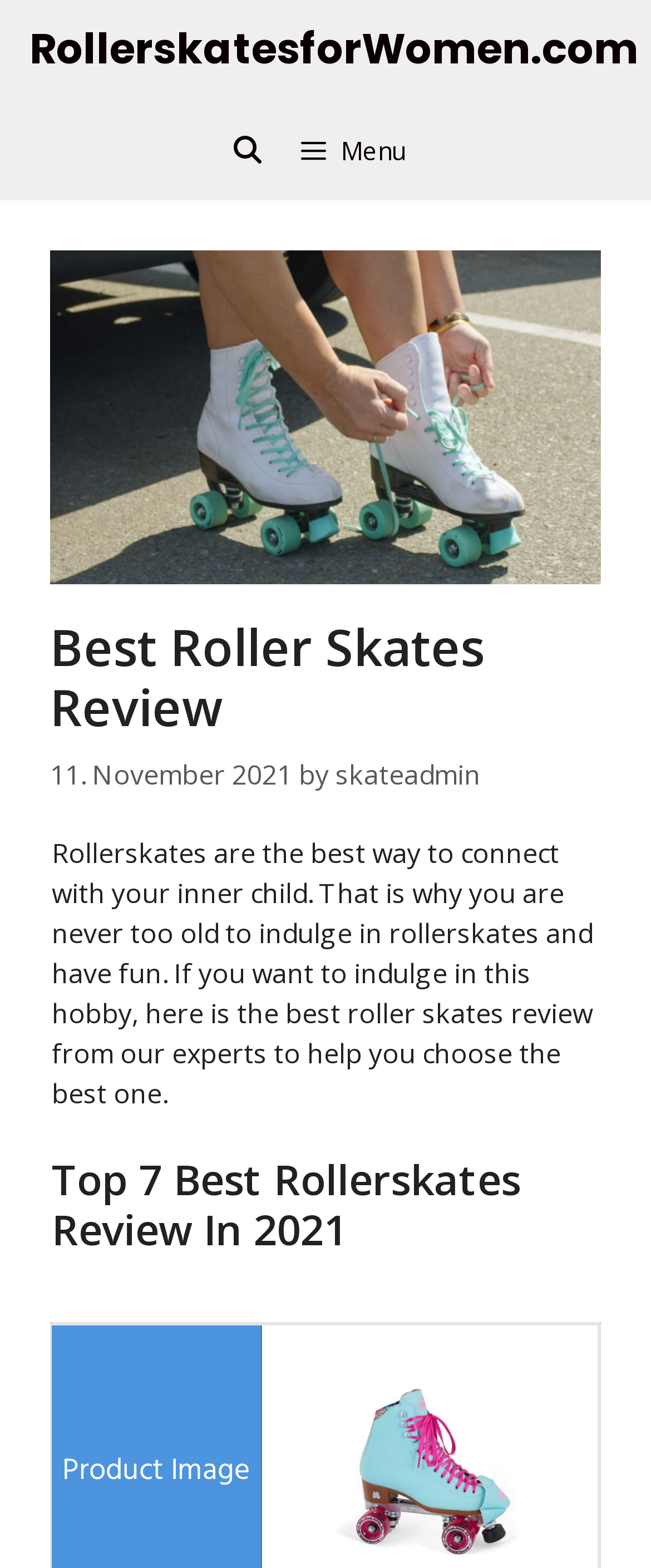Answer the question below using just one word or a short phrase: 
What is the purpose of this webpage?

To help choose the best rollerskates